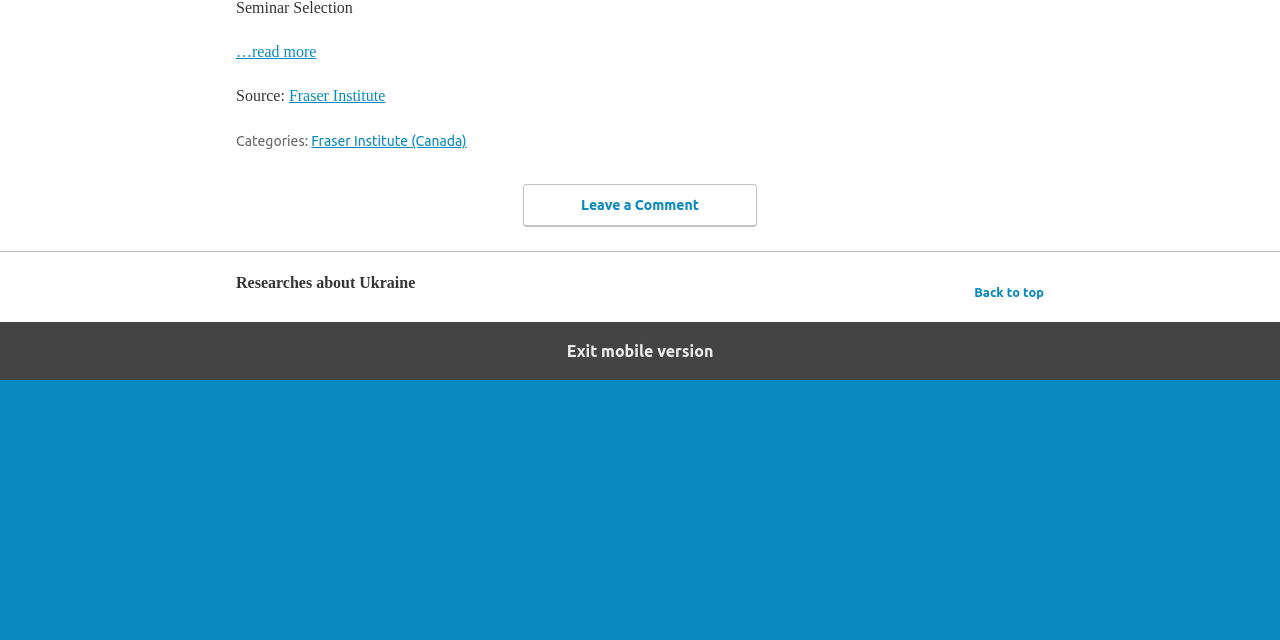Using the description "Fraser Institute", predict the bounding box of the relevant HTML element.

[0.226, 0.136, 0.301, 0.162]